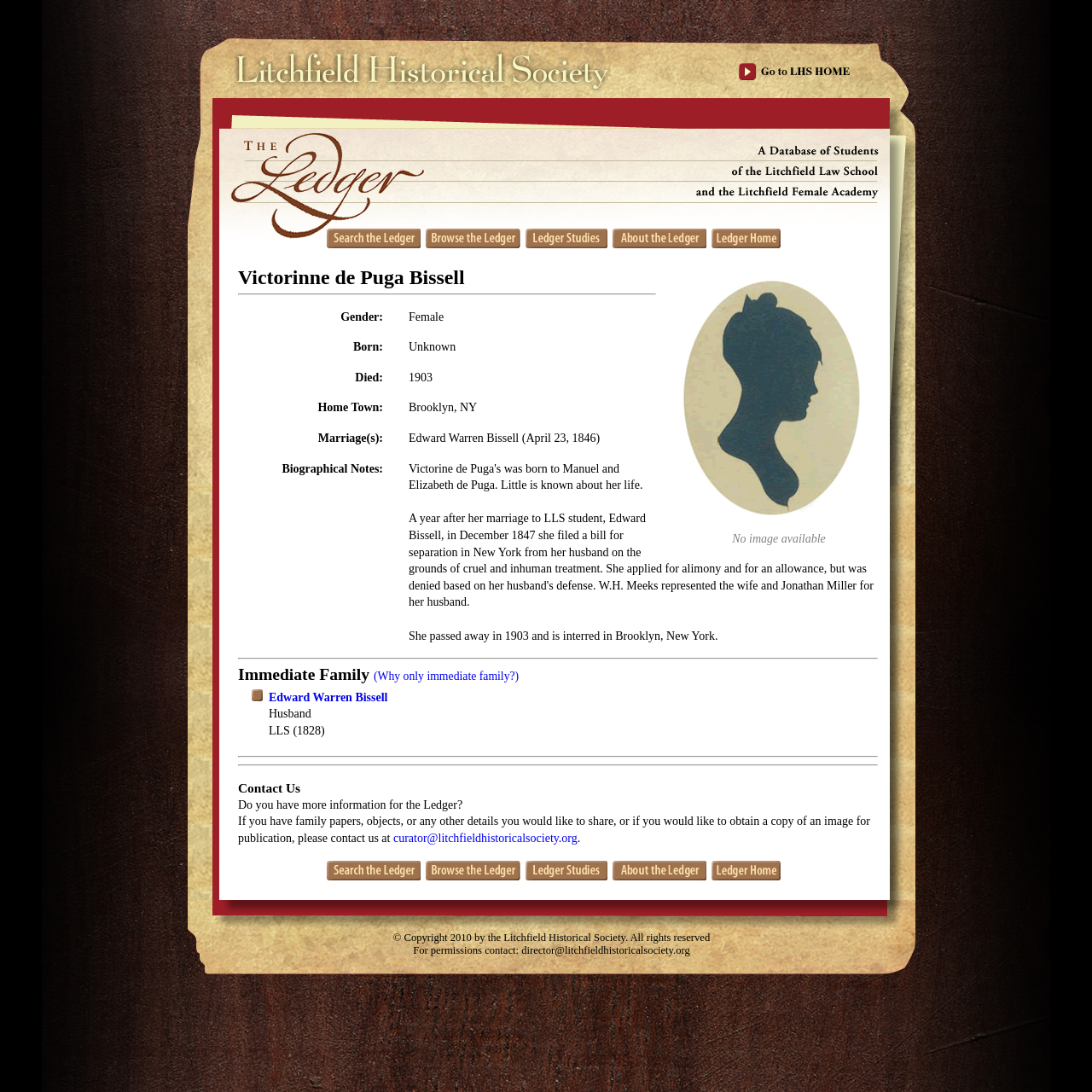What is the year of death of Victorinne de Puga Bissell? Using the information from the screenshot, answer with a single word or phrase.

1903